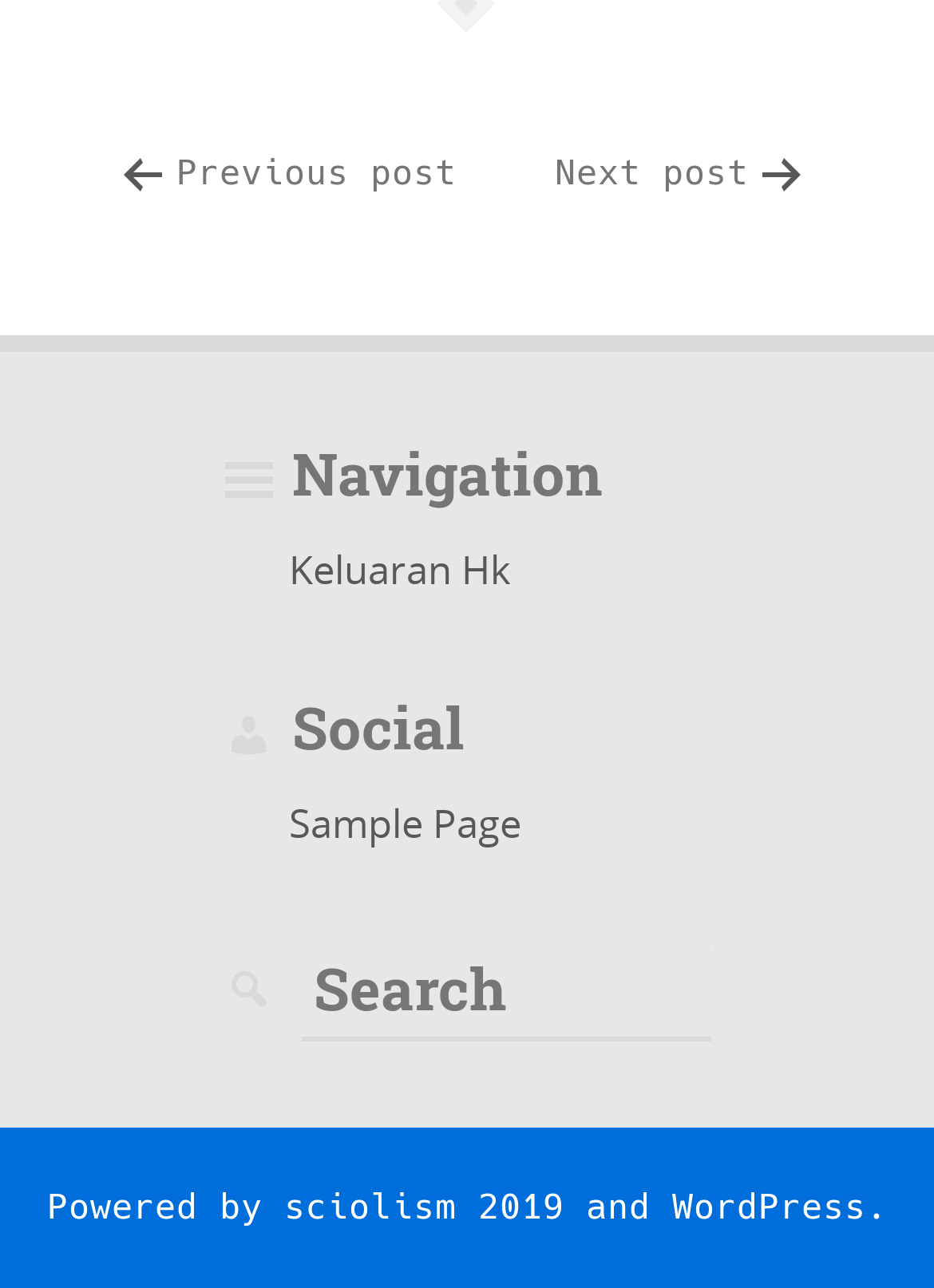Please respond to the question with a concise word or phrase:
What is the navigation section title?

Navigation